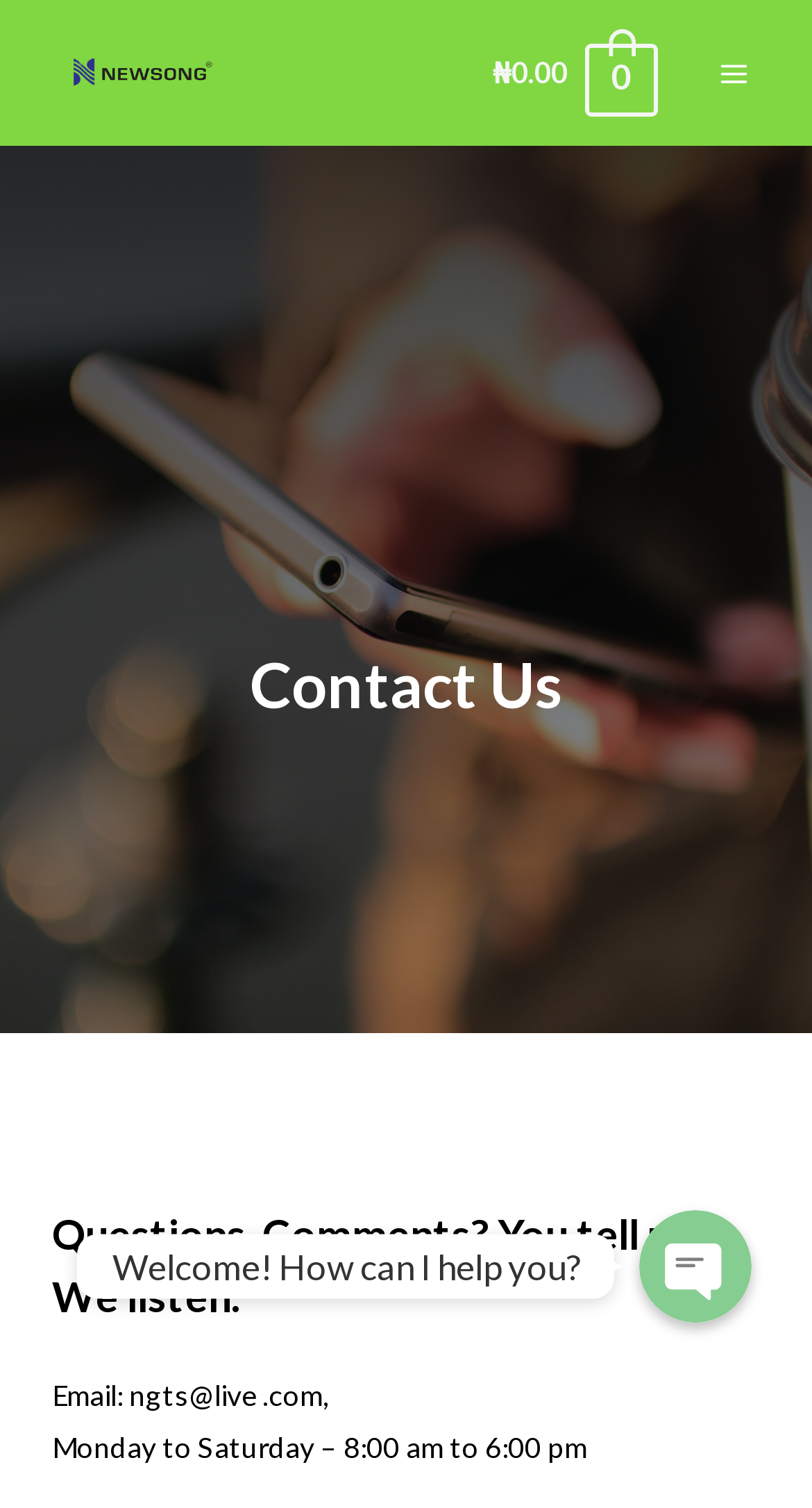What is the contact email?
Using the image as a reference, give a one-word or short phrase answer.

ngts@live.com